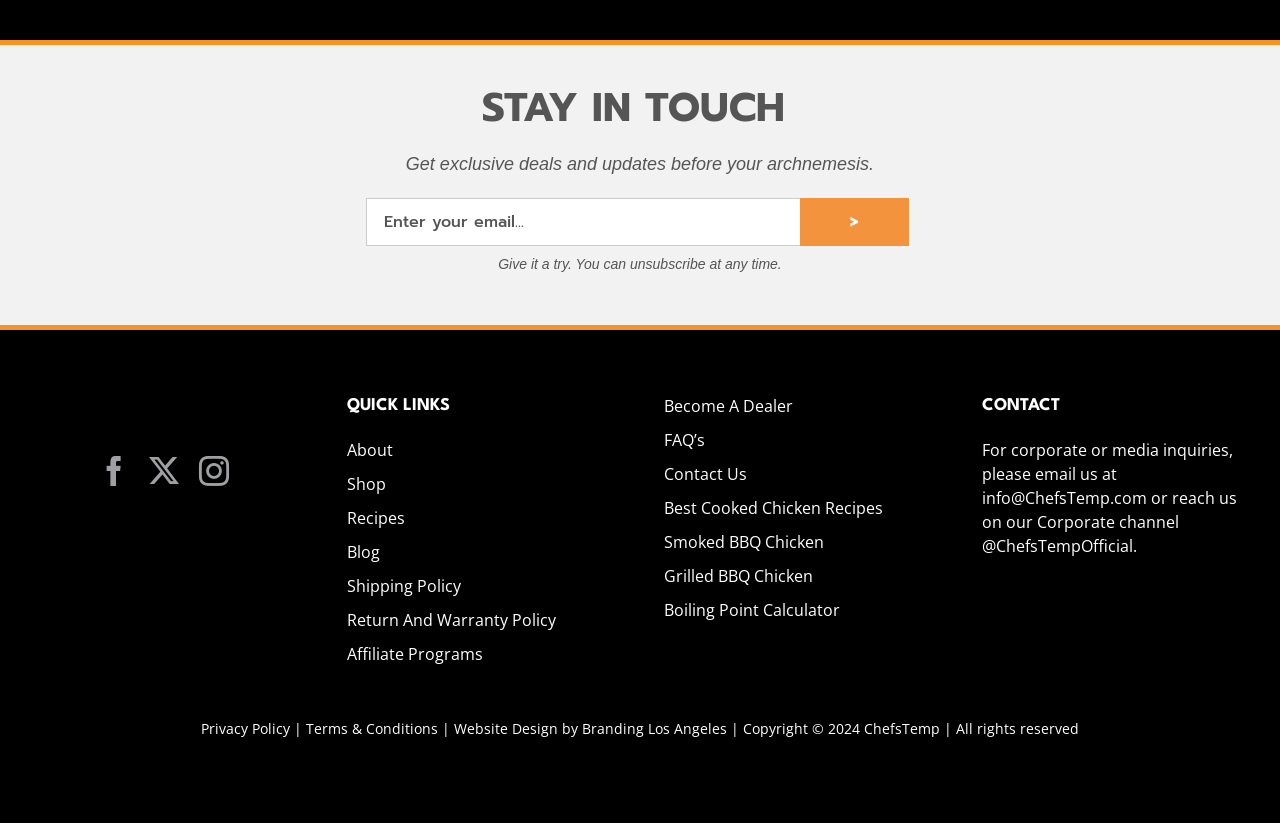Identify the bounding box coordinates of the region that should be clicked to execute the following instruction: "Enter email address".

[0.286, 0.241, 0.629, 0.299]